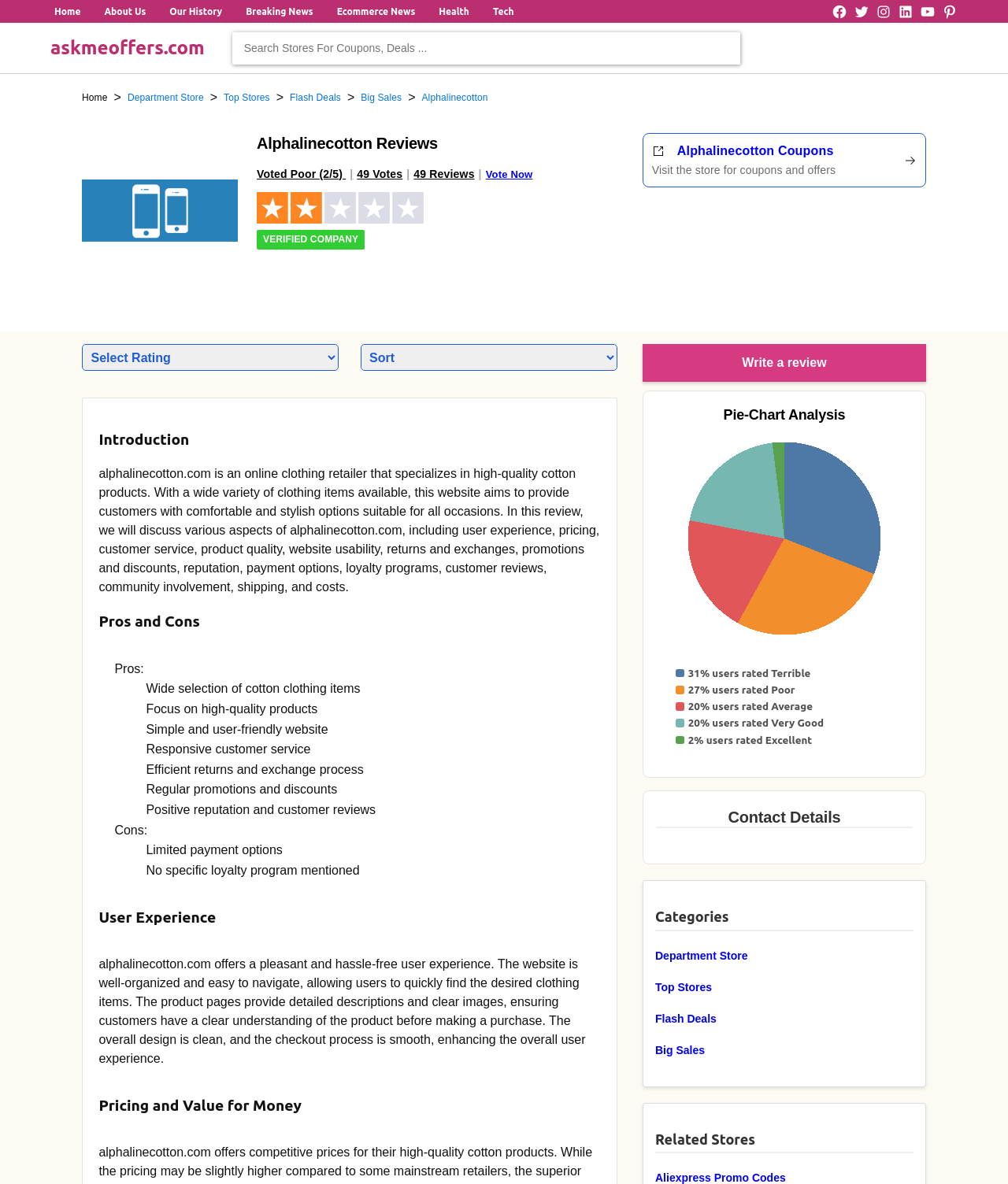Using the element description: "Pinterest", determine the bounding box coordinates. The coordinates should be in the format [left, top, right, bottom], with values between 0 and 1.

[0.934, 0.003, 0.95, 0.017]